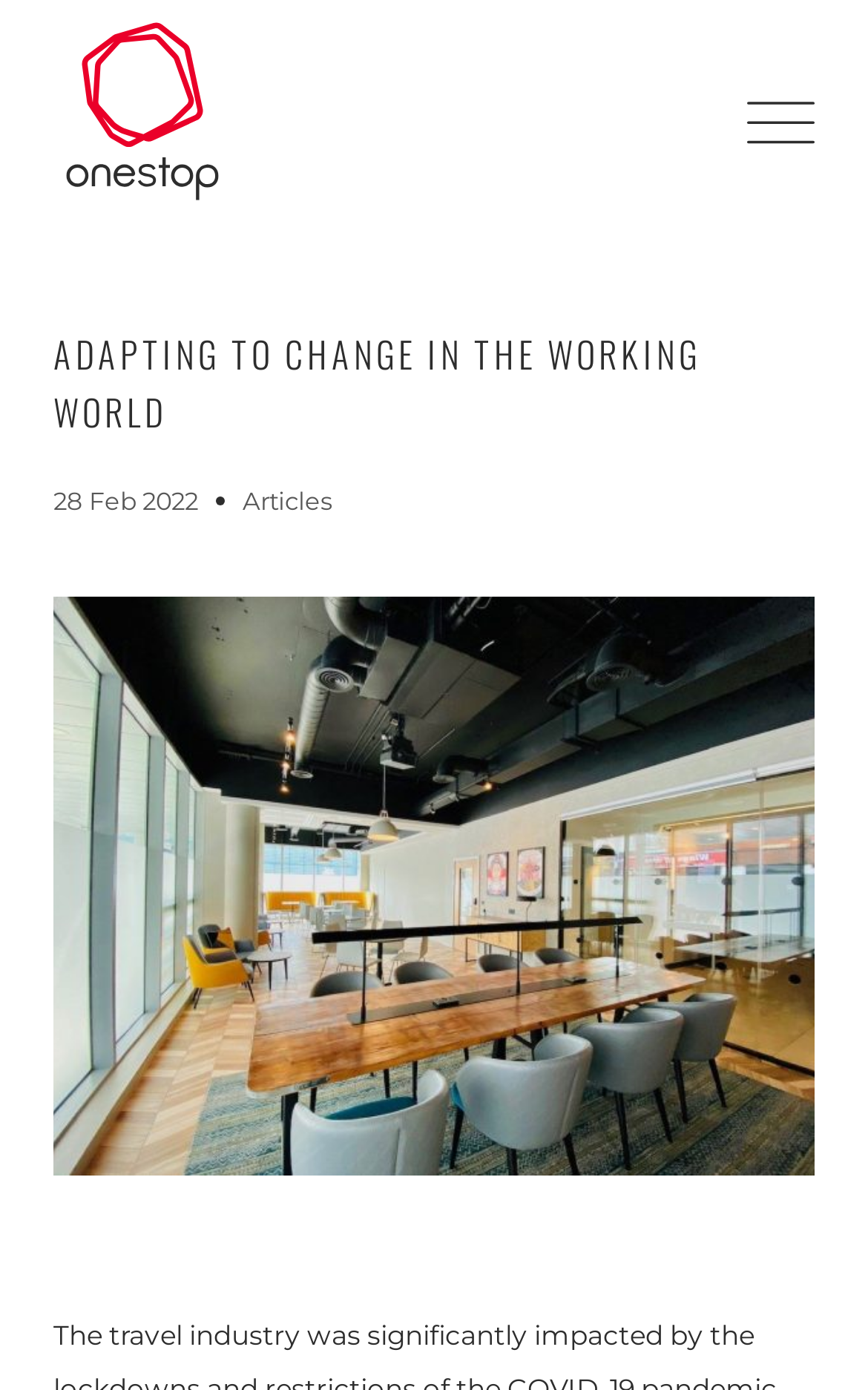Using a single word or phrase, answer the following question: 
Is the menu toggle button expanded?

No